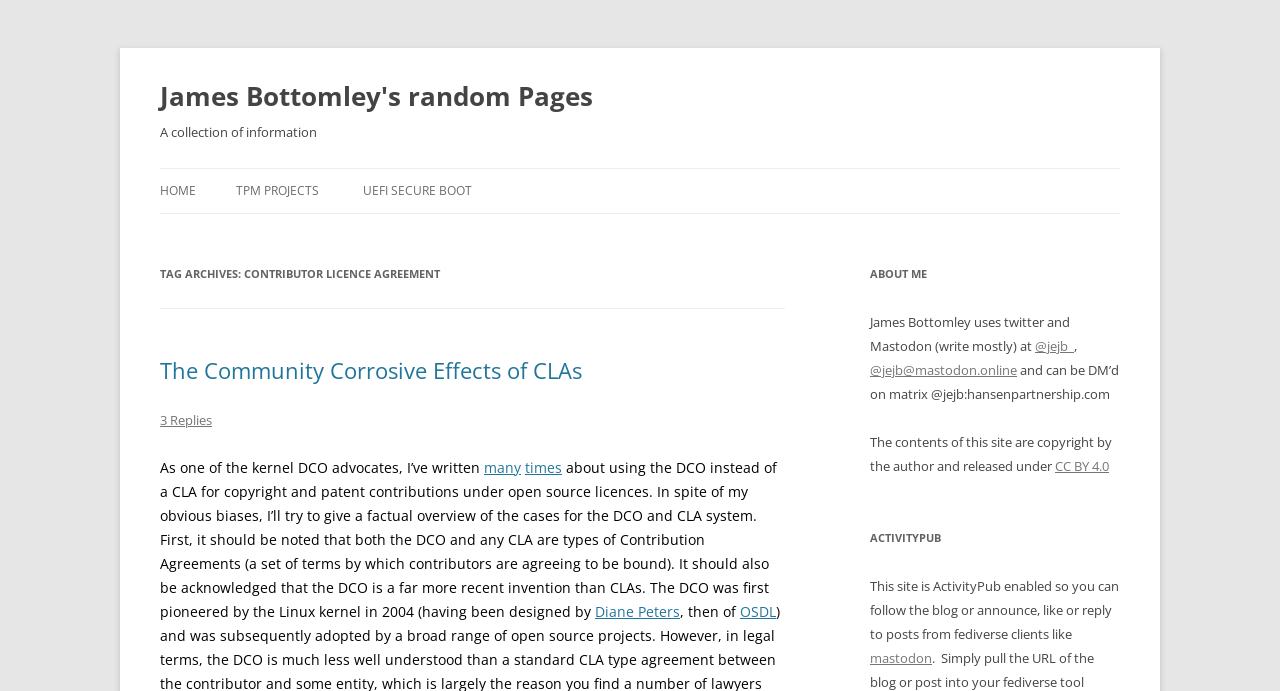Can you find the bounding box coordinates of the area I should click to execute the following instruction: "go to home page"?

[0.125, 0.245, 0.153, 0.309]